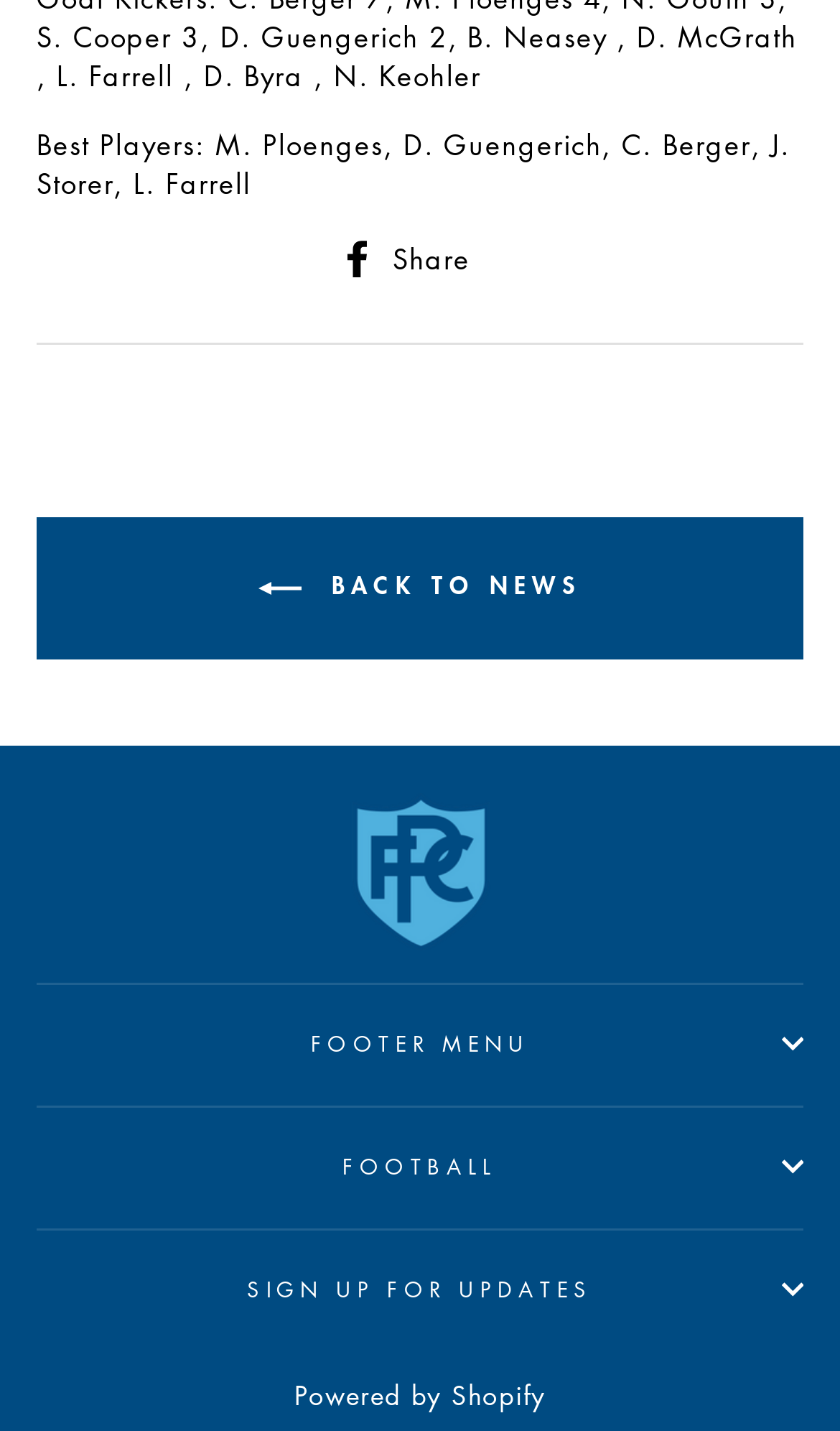What is the text of the static text element?
Refer to the image and offer an in-depth and detailed answer to the question.

The text of the static text element can be found by looking at the element with the ID 277, which is located at the top of the webpage.